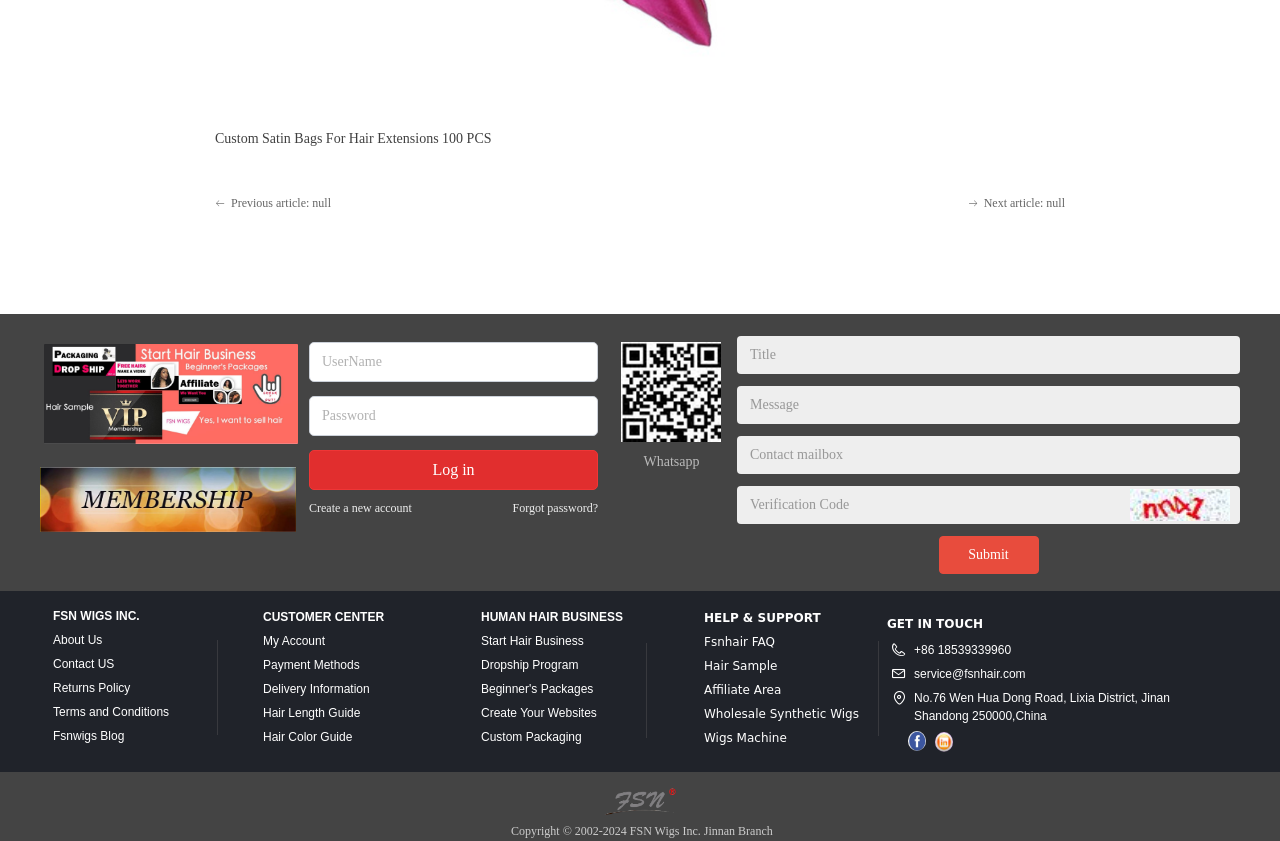Indicate the bounding box coordinates of the element that needs to be clicked to satisfy the following instruction: "Read about Sandra's real estate experience". The coordinates should be four float numbers between 0 and 1, i.e., [left, top, right, bottom].

None